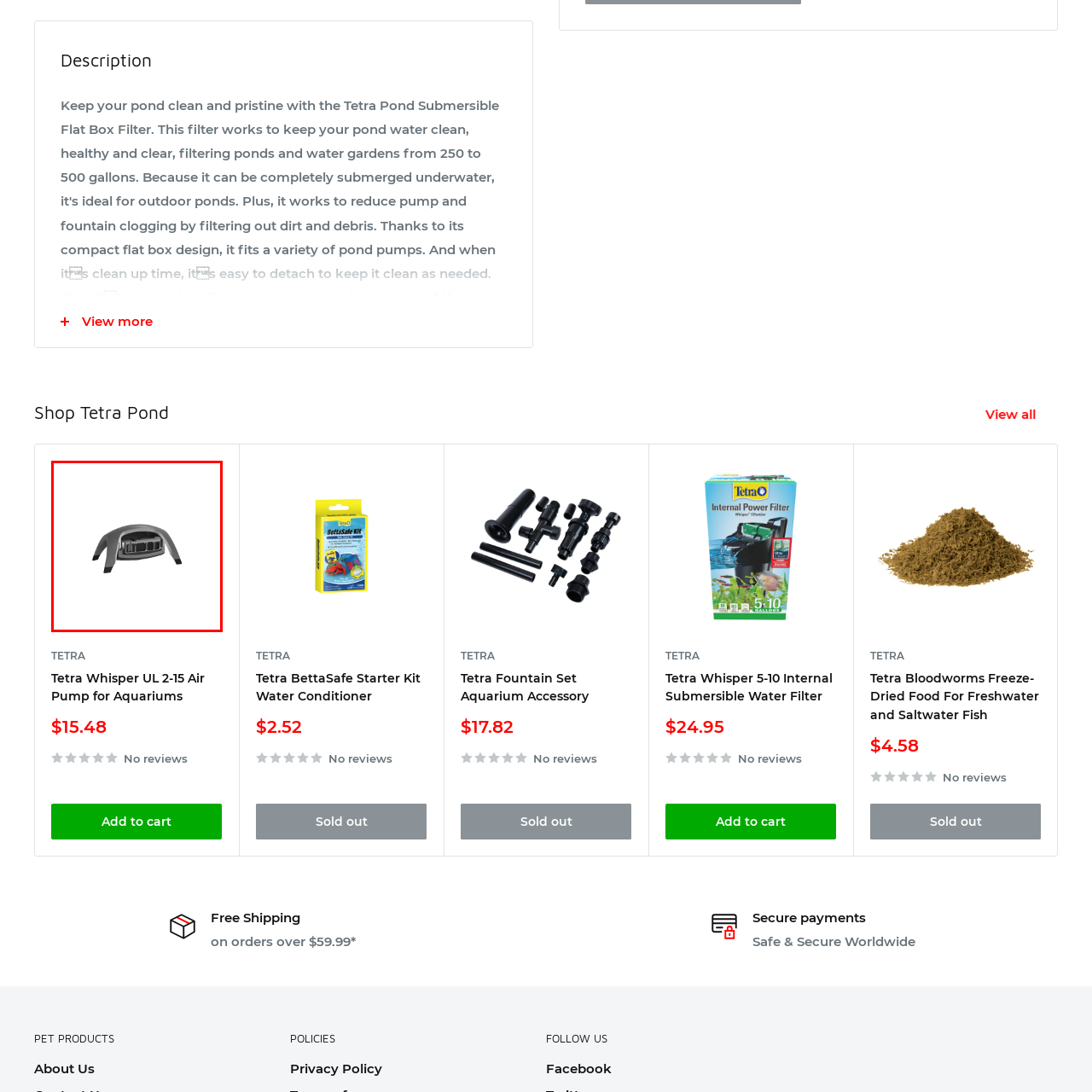Focus your attention on the image enclosed by the red boundary and provide a thorough answer to the question that follows, based on the image details: What is the sale price of the air pump?

The caption explicitly states that the sale price of the Tetra Whisper UL 2-15 Air Pump for Aquariums is $15.48, making it a cost-effective solution for both seasoned aquarists and beginners.